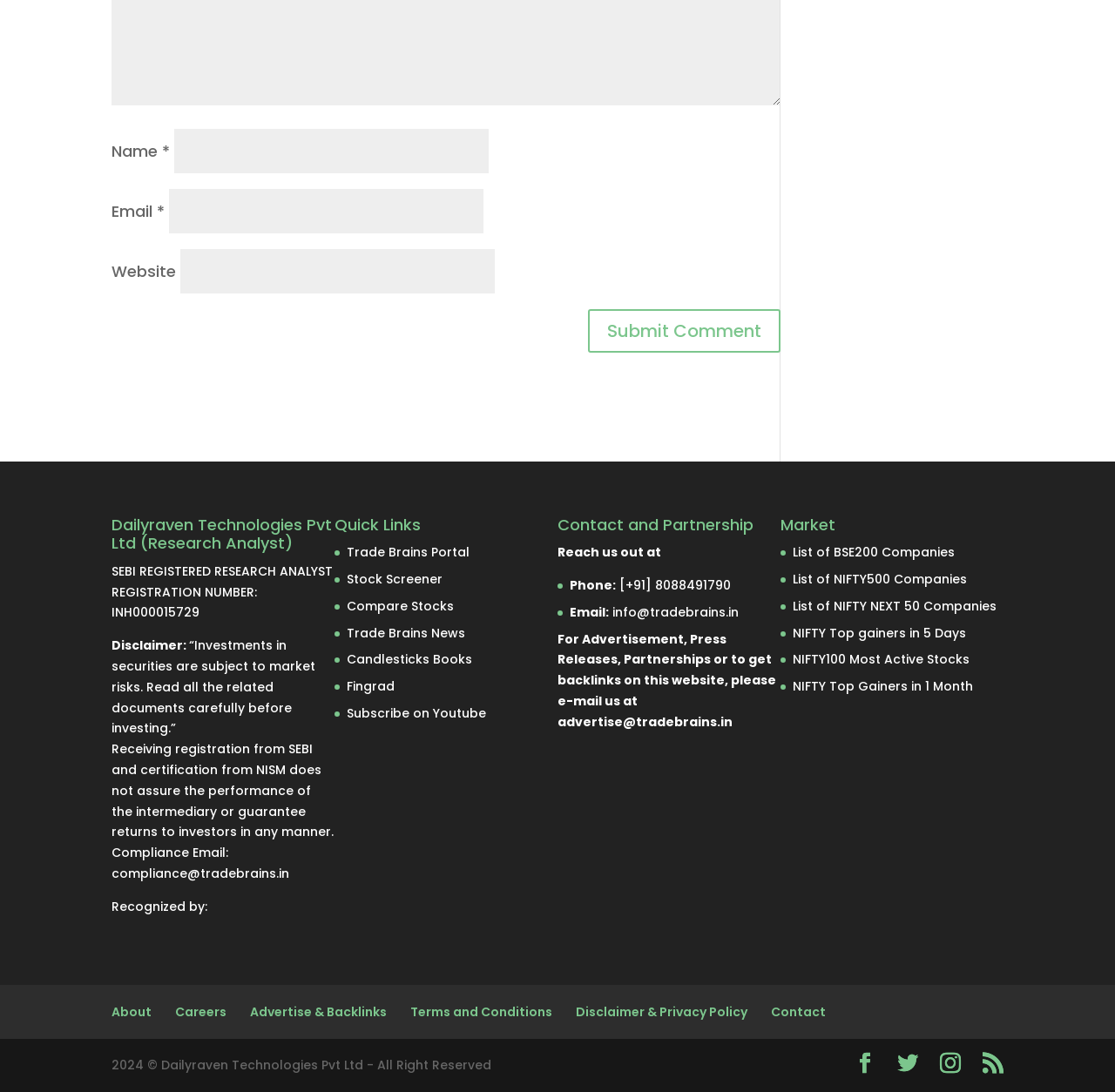Find the bounding box coordinates of the clickable area required to complete the following action: "Submit a comment".

[0.527, 0.283, 0.7, 0.323]